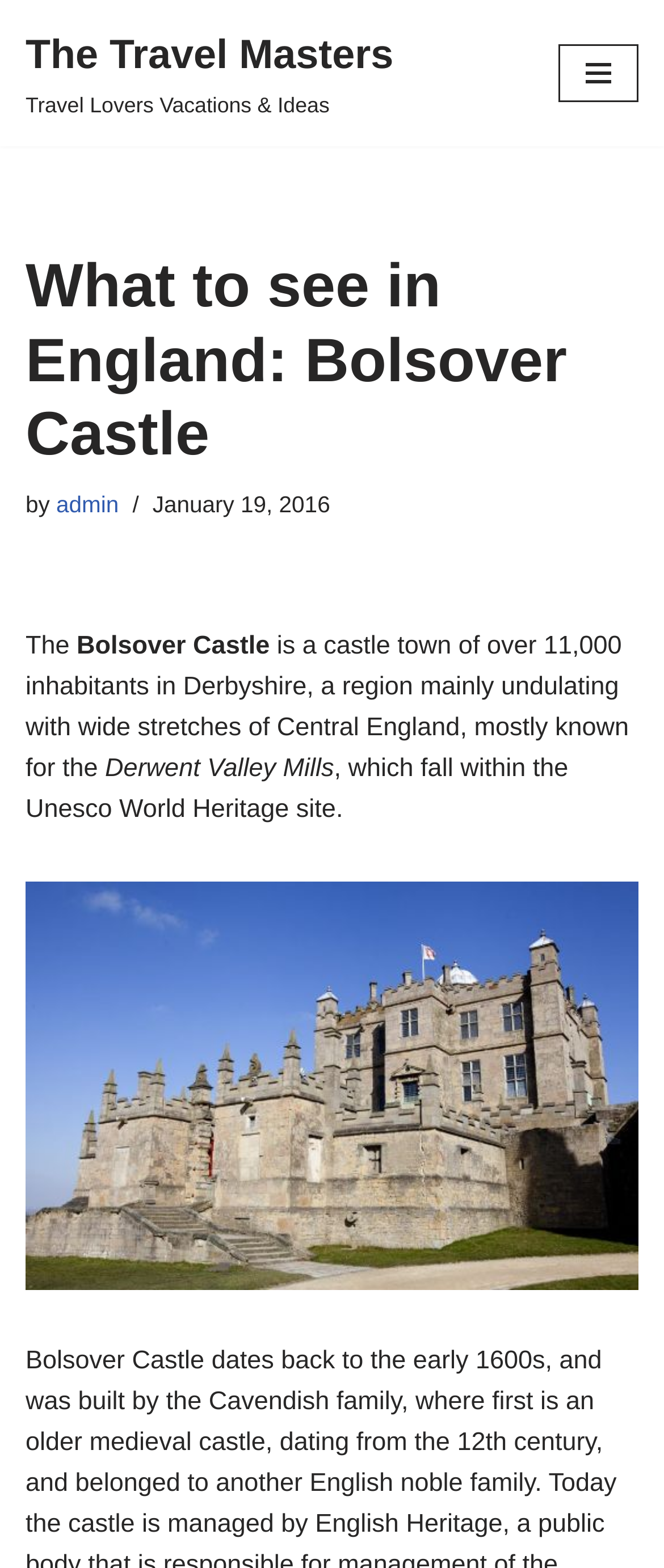Produce a meticulous description of the webpage.

The webpage is about Bolsover Castle in England, presented by The Travel Masters. At the top-left corner, there is a "Skip to content" link. Next to it, on the top-center, is the website's title "The Travel Masters Travel Lovers Vacations & Ideas". On the top-right corner, there is a "Navigation Menu" button.

Below the top section, the main content begins with a heading "What to see in England: Bolsover Castle". The author's name "admin" is mentioned, along with the publication date "January 19, 2016". The main text describes Bolsover Castle, stating that it is a town in Derbyshire, Central England, known for its undulating landscape. The text also mentions the Derwent Valley Mills, which is a Unesco World Heritage site.

There is an image of Bolsover Castle, which is also a link, taking up a significant portion of the page, located below the main text.